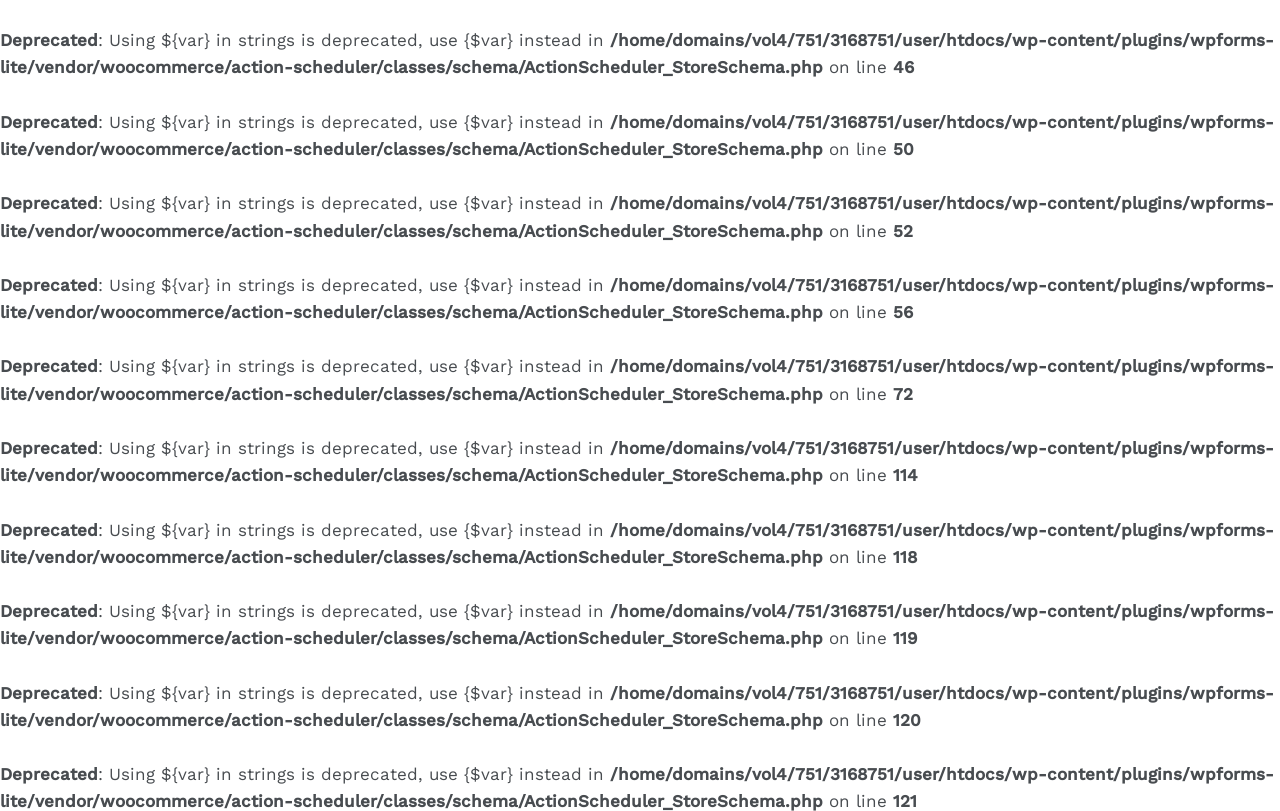Find and generate the main title of the webpage.

Fiber vs. DSL: Why Fiber Broadband Reigns Supreme